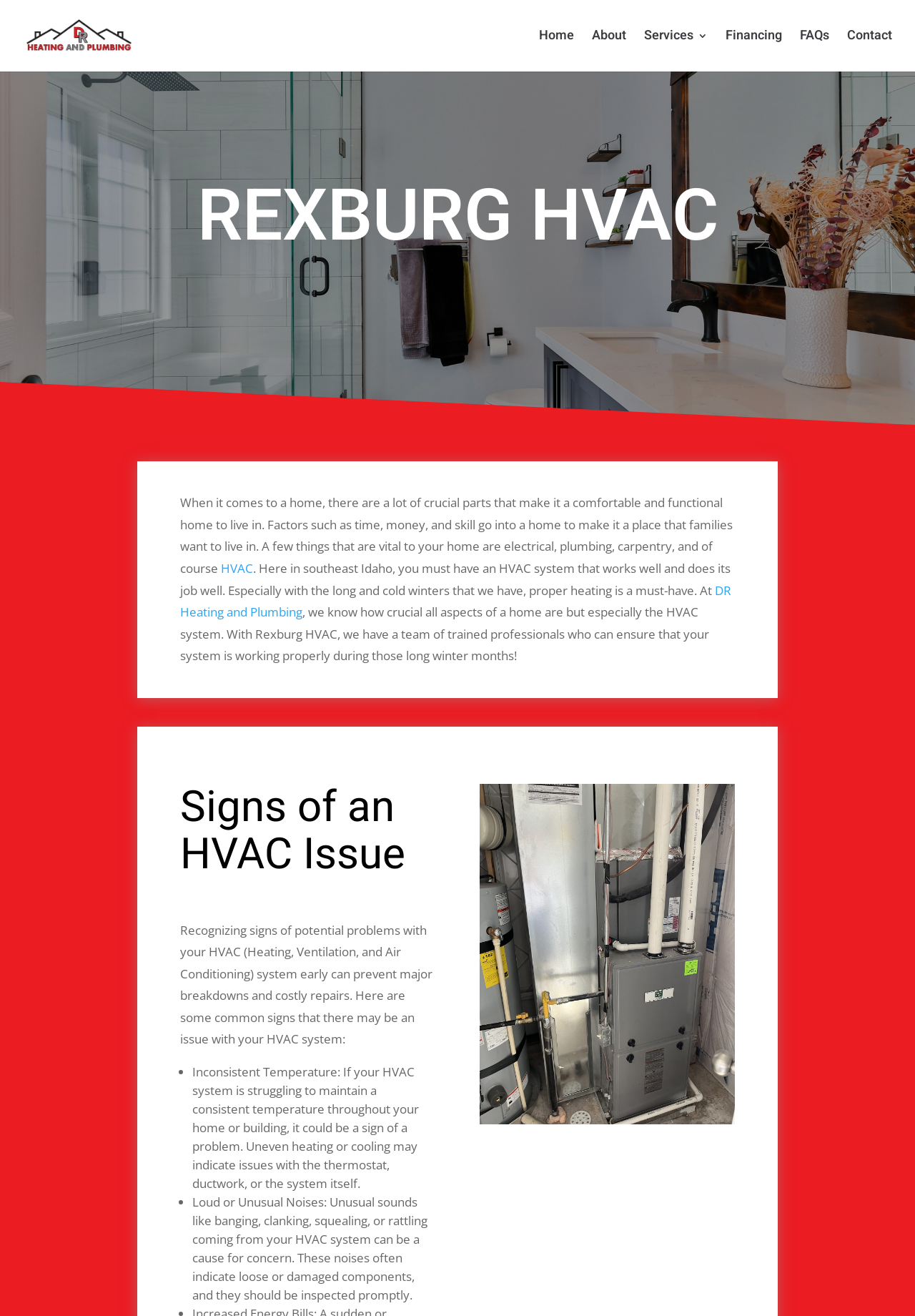Bounding box coordinates are specified in the format (top-left x, top-left y, bottom-right x, bottom-right y). All values are floating point numbers bounded between 0 and 1. Please provide the bounding box coordinate of the region this sentence describes: Home

[0.589, 0.023, 0.627, 0.054]